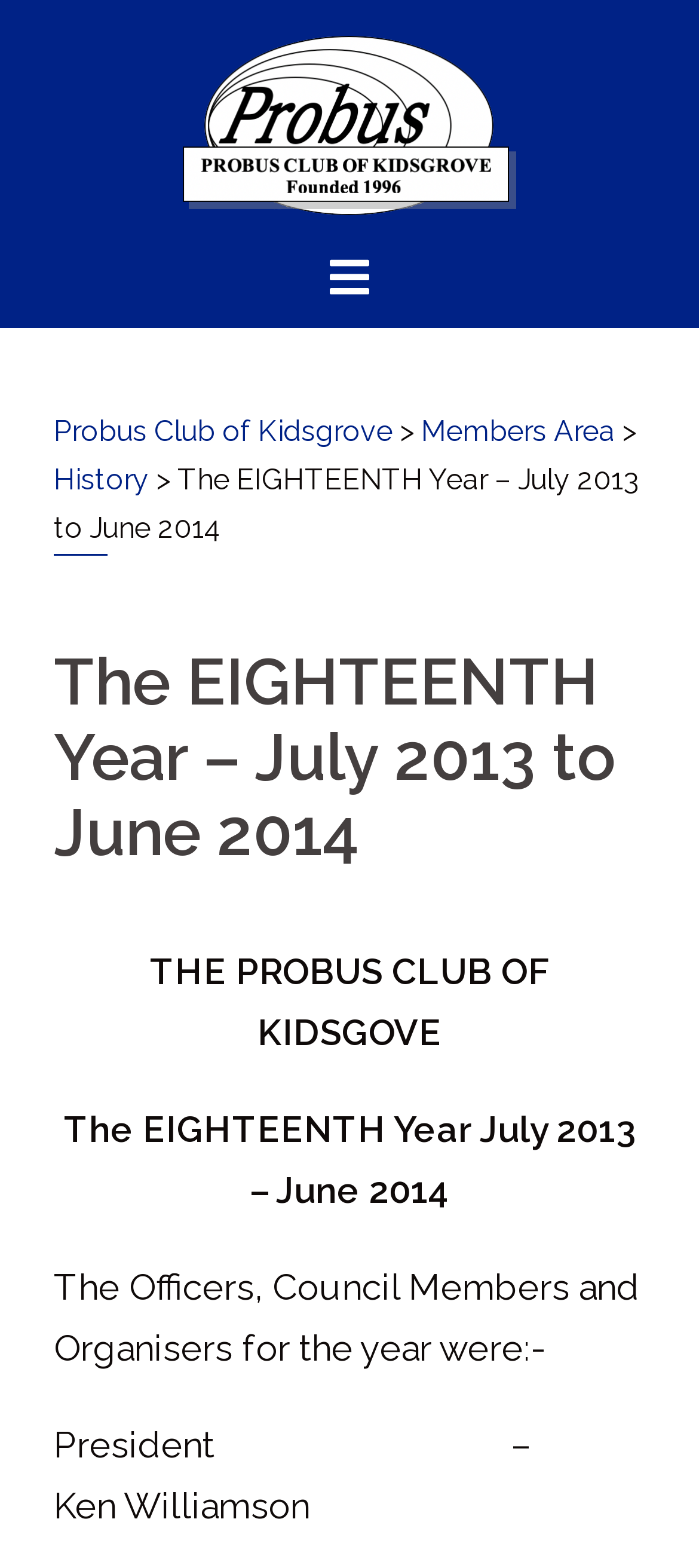What is the text above the list of officers and council members?
Provide a detailed and well-explained answer to the question.

I found the answer by reading the static text element that comes before the list of officers and council members.